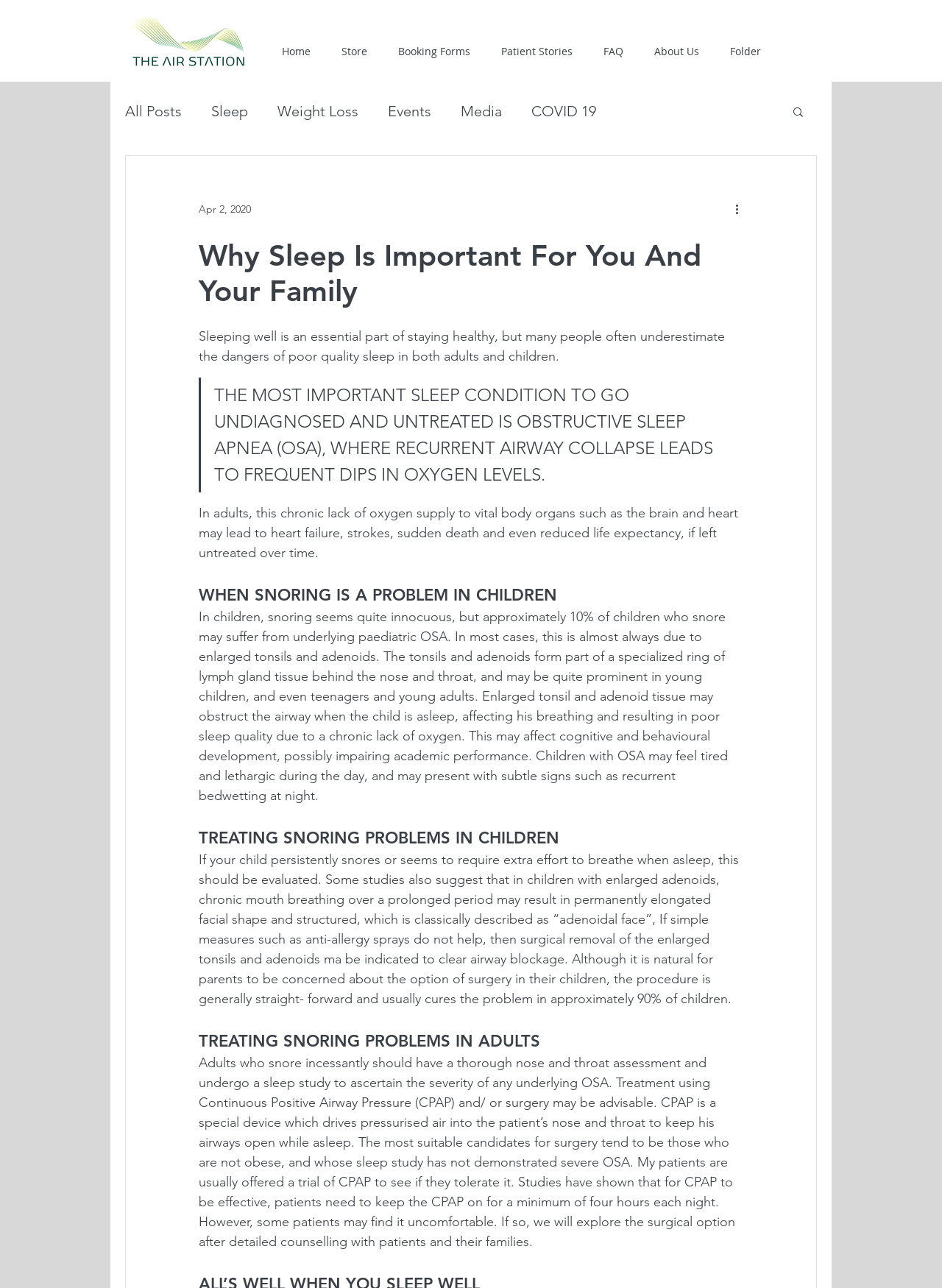What is the treatment for snoring problems in adults?
Based on the image content, provide your answer in one word or a short phrase.

CPAP and/or surgery